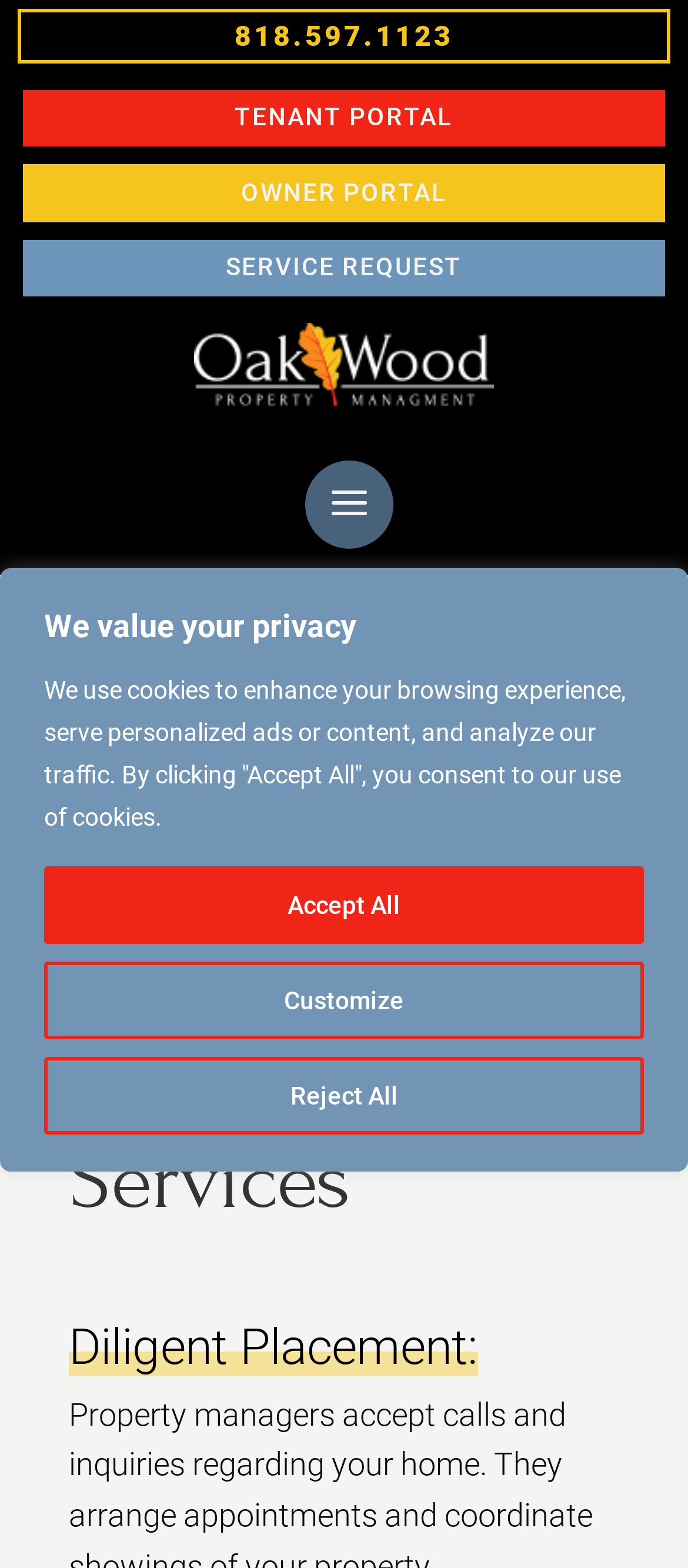Generate the text content of the main heading of the webpage.

Southern California Property Management Services